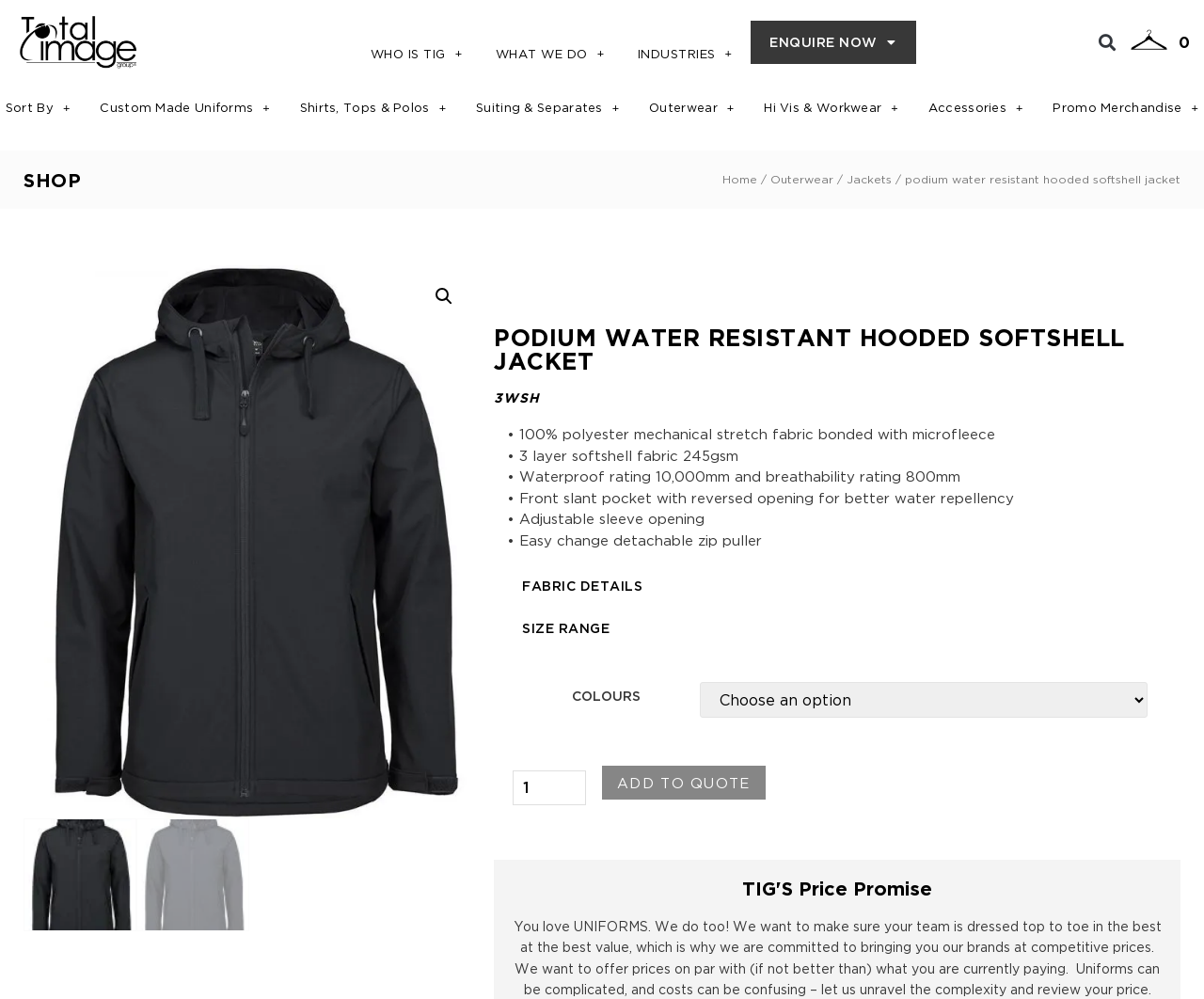Locate the UI element described as follows: "Hi Vis & Workwear". Return the bounding box coordinates as four float numbers between 0 and 1 in the order [left, top, right, bottom].

[0.622, 0.084, 0.758, 0.131]